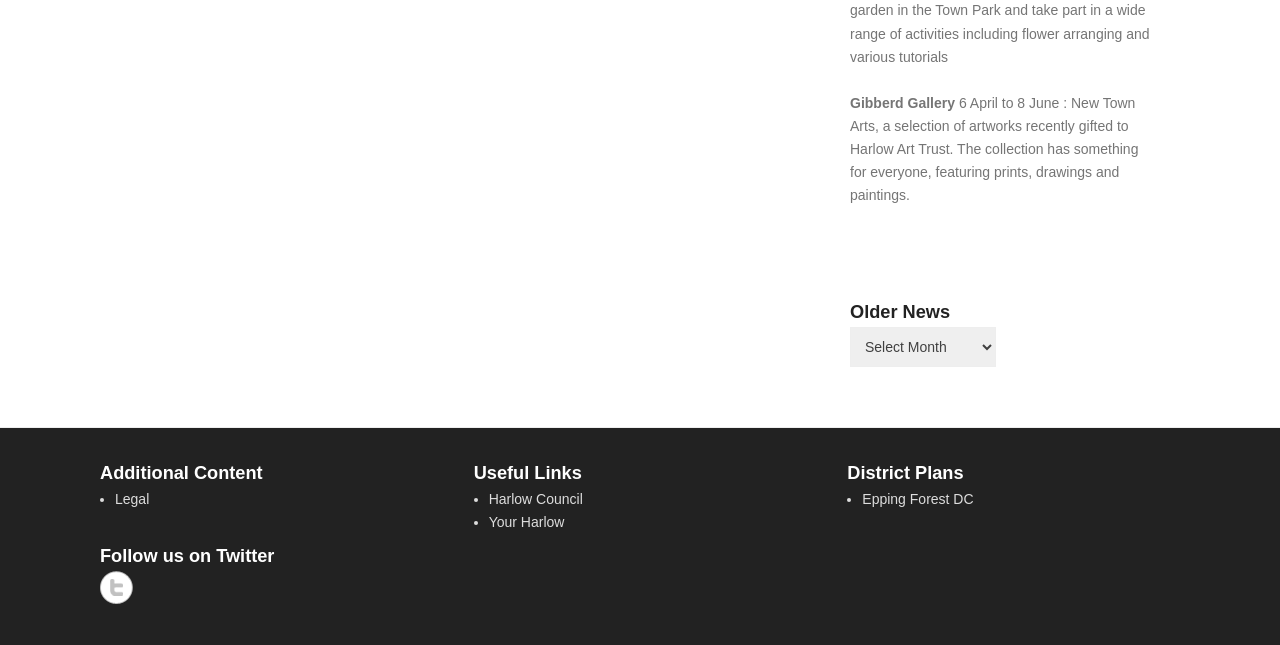Please answer the following query using a single word or phrase: 
How many sections are there in the webpage?

3